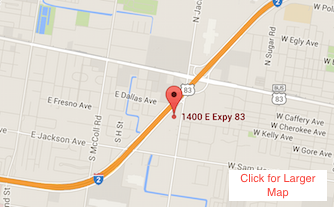What option is available in the bottom right corner?
Based on the content of the image, thoroughly explain and answer the question.

In the bottom right corner of the map, there is an option labeled 'Click for Larger Map', which indicates that users can access a more detailed view of the map if needed.